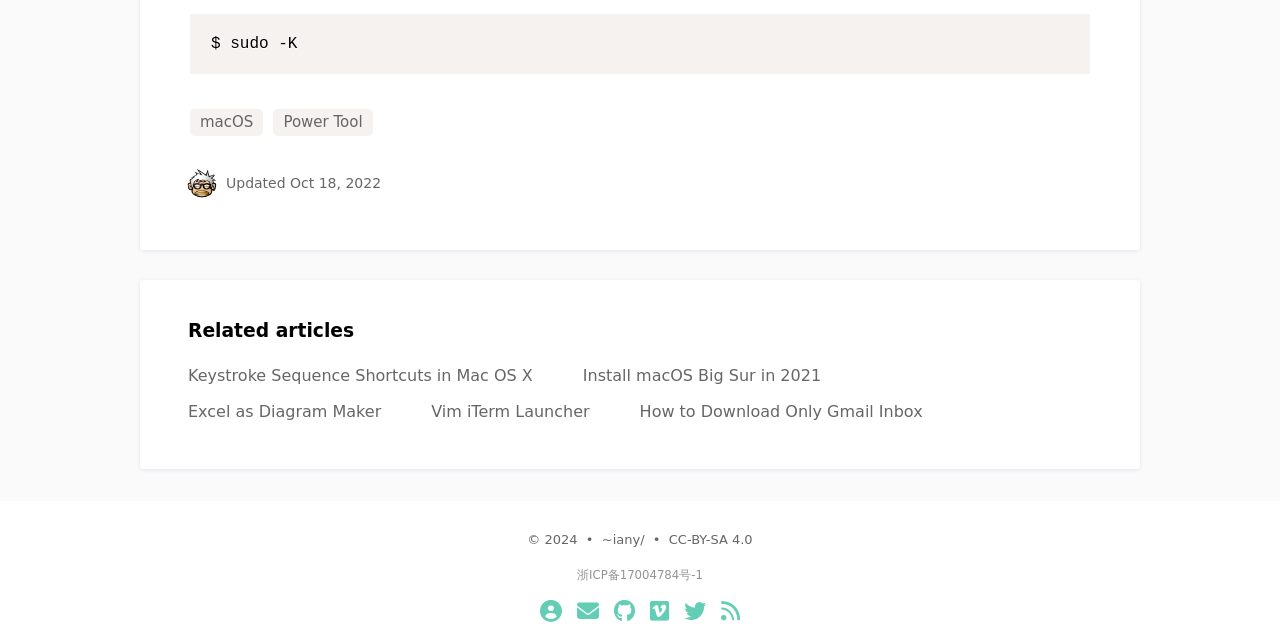Determine the bounding box coordinates of the region that needs to be clicked to achieve the task: "Check the copyright information".

[0.412, 0.832, 0.522, 0.855]